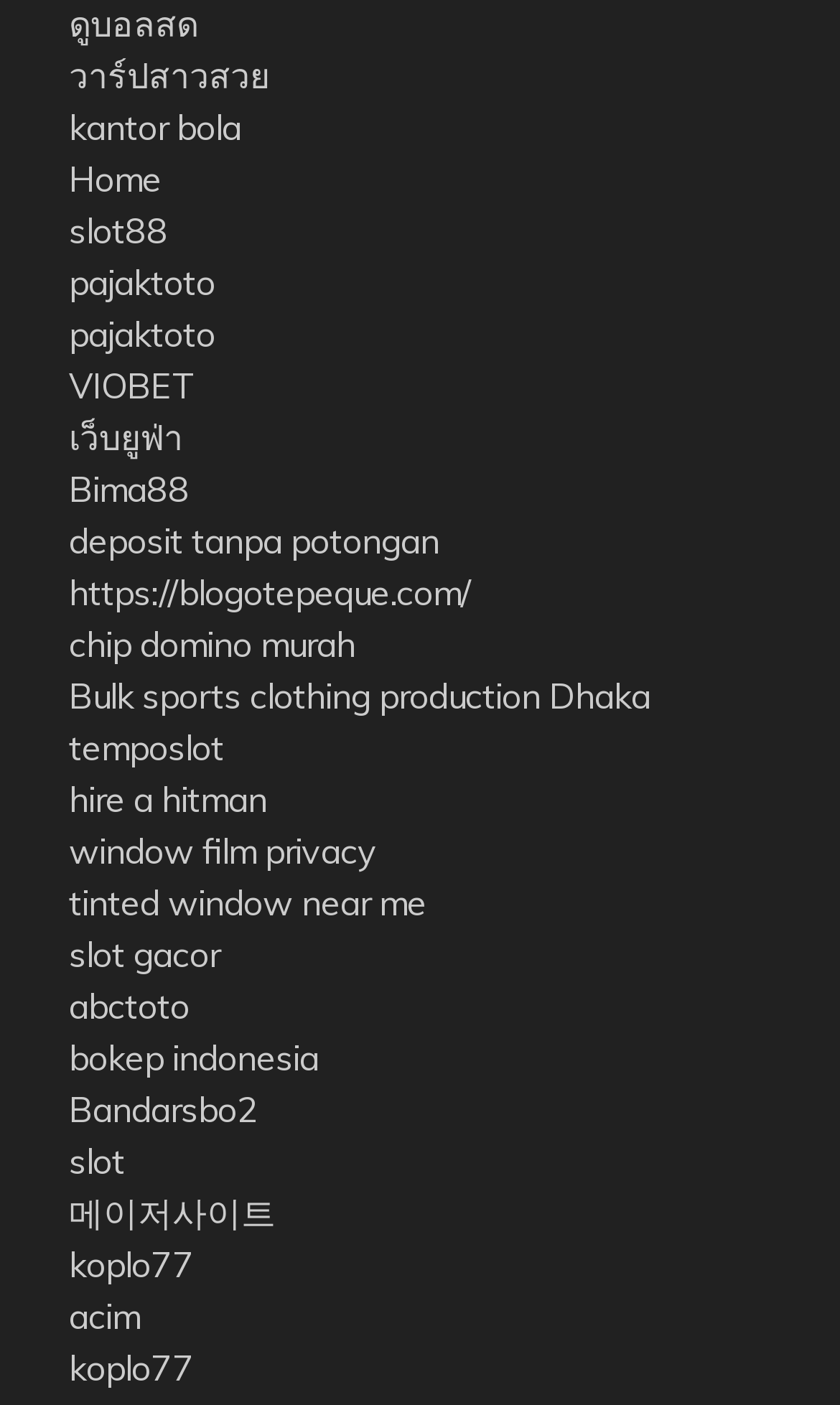Provide the bounding box coordinates of the area you need to click to execute the following instruction: "Check out VIOBET link".

[0.082, 0.259, 0.233, 0.289]